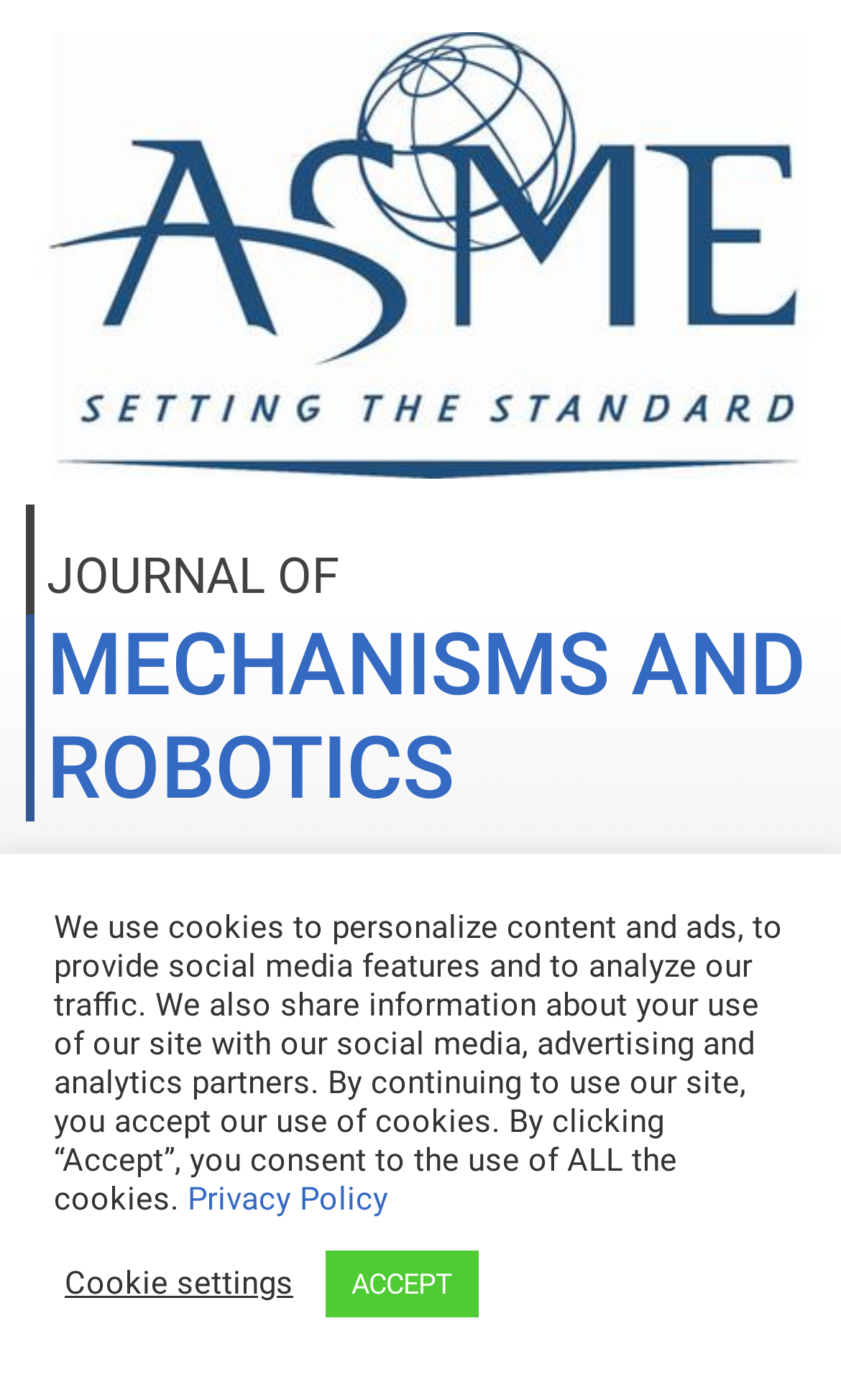Elaborate on the webpage's design and content in a detailed caption.

The webpage is about the "Identification of Non-Transversal Motion Bifurcations of Linkages" in the ASME Journal of Mechanisms and Robotics. At the top, there is a link to the ASME Journal of Mechanisms and Robotics, accompanied by an image with the same name, taking up almost the entire width of the page. Below this, there are two lines of text, "JOURNAL OF" and "MECHANISMS AND ROBOTICS", which serve as a heading. 

To the right of the heading, there is a button labeled "Menu Toggle". On the top right corner, there are four social media links, namely Youtube, Rss, Twitter, and Linkedin, each represented by an icon. 

Further down, there is a heading "Latest Papers". Below this heading, there is a line of text "ASME JOURNAL OF MECHANISMS AND ROBOTICS", which seems to be a subtitle or a description related to the latest papers.